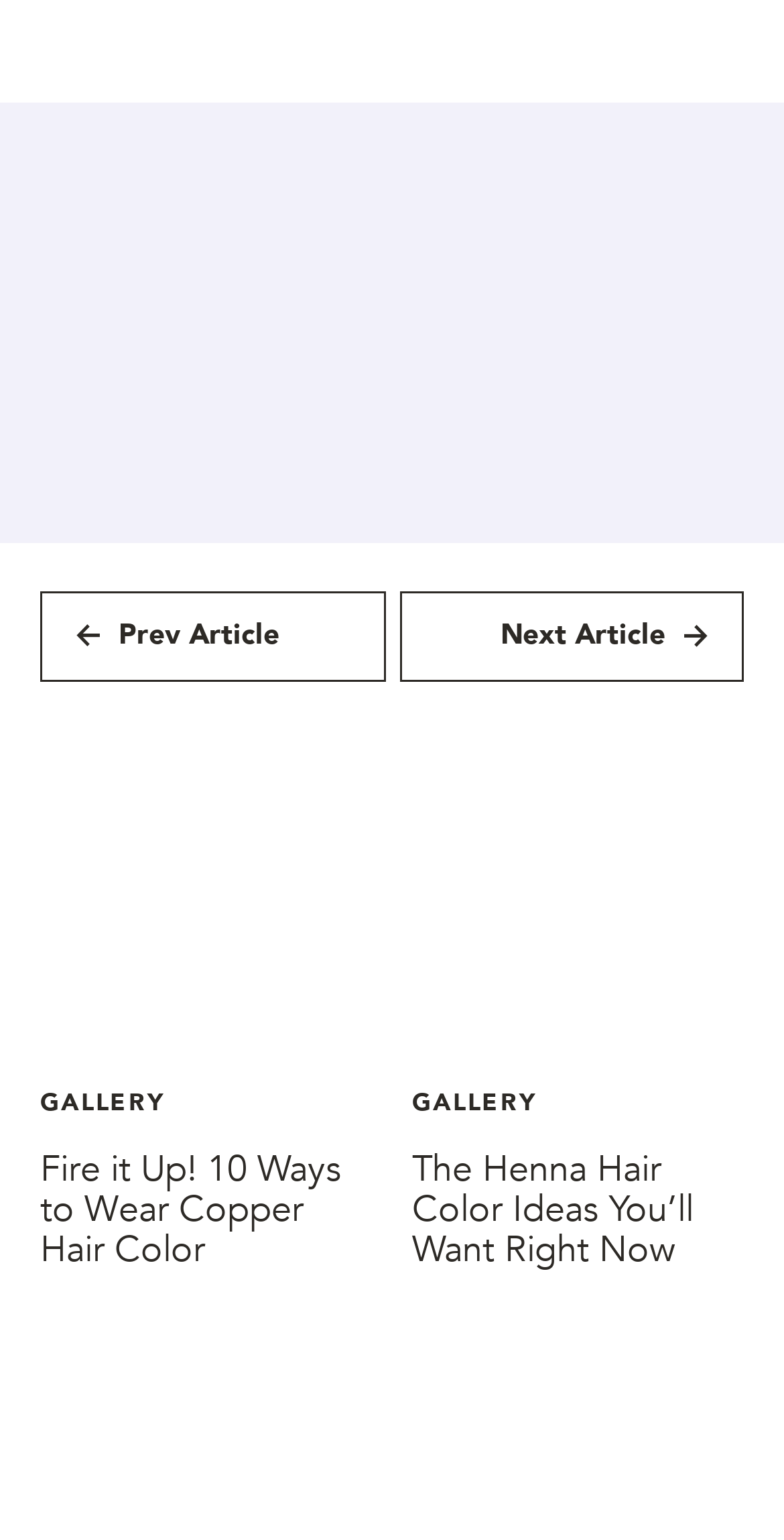Please pinpoint the bounding box coordinates for the region I should click to adhere to this instruction: "Click on '4 ways to style your red hair color'".

[0.246, 0.006, 0.846, 0.035]